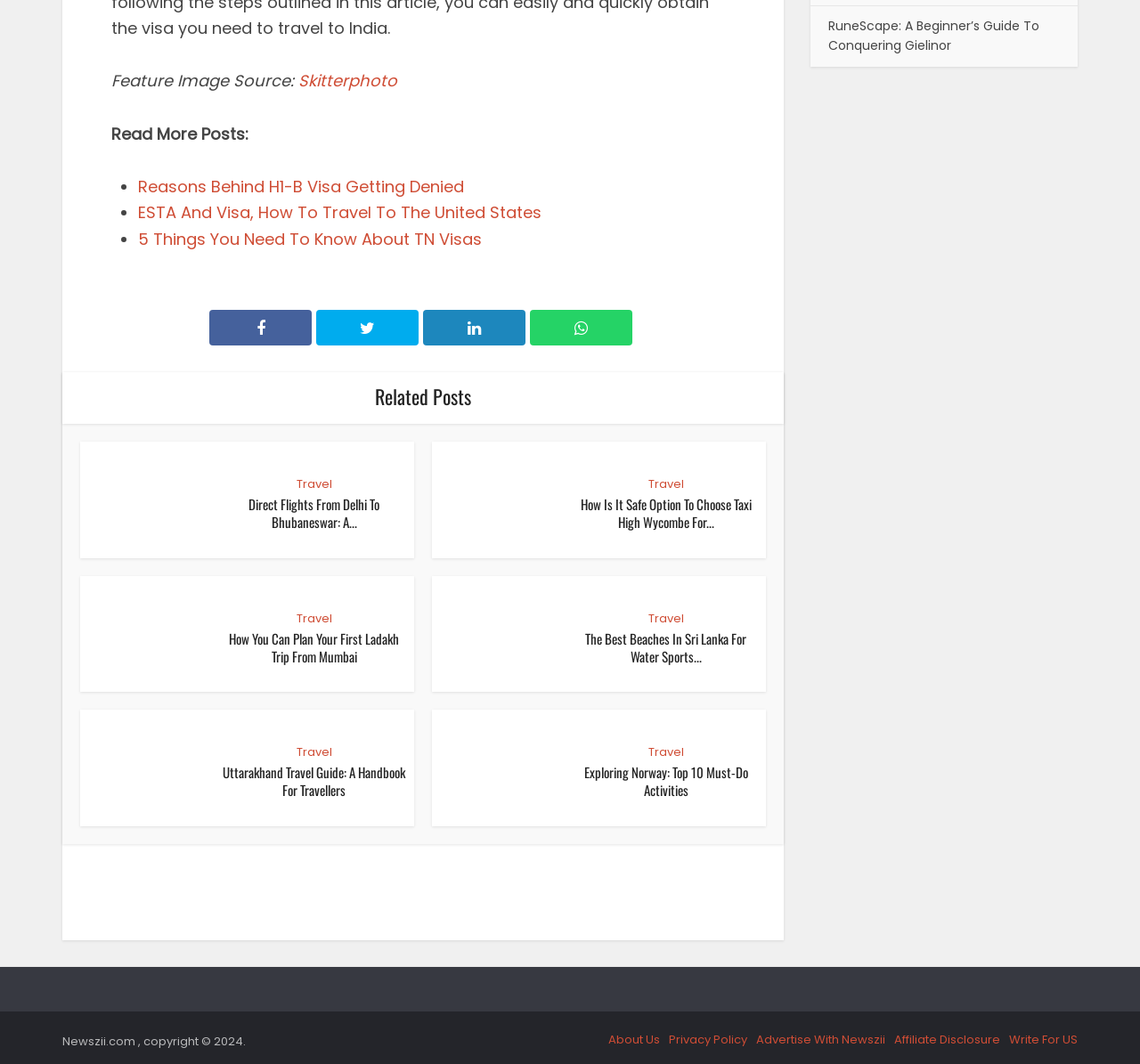Determine the coordinates of the bounding box for the clickable area needed to execute this instruction: "Send an email to 'info@fb.org'".

None